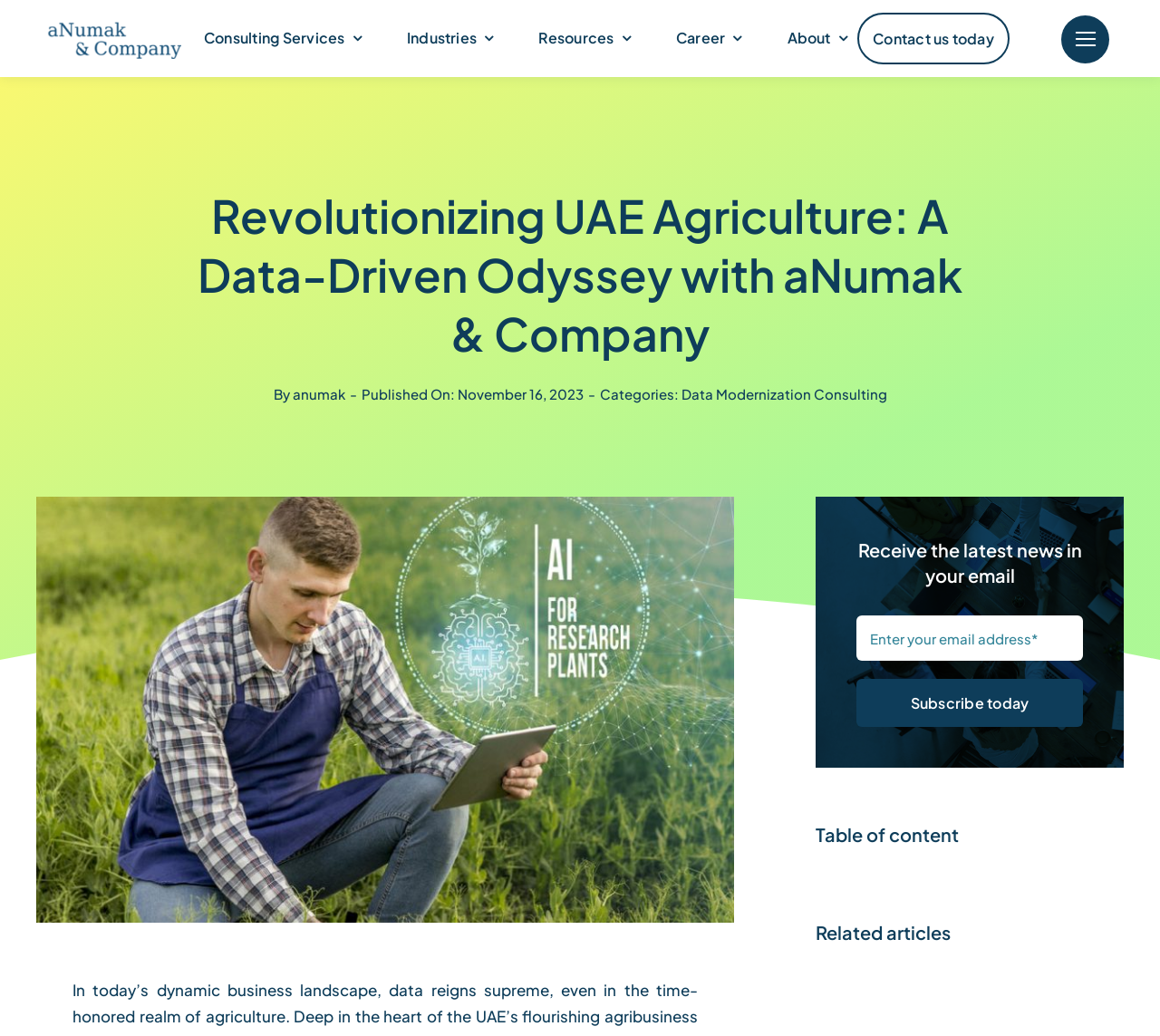What is the company name mentioned in the article?
Could you answer the question with a detailed and thorough explanation?

The company name is mentioned in the article as 'aNumak & Company' which is linked to the text 'anumak' with the prefix 'By'.